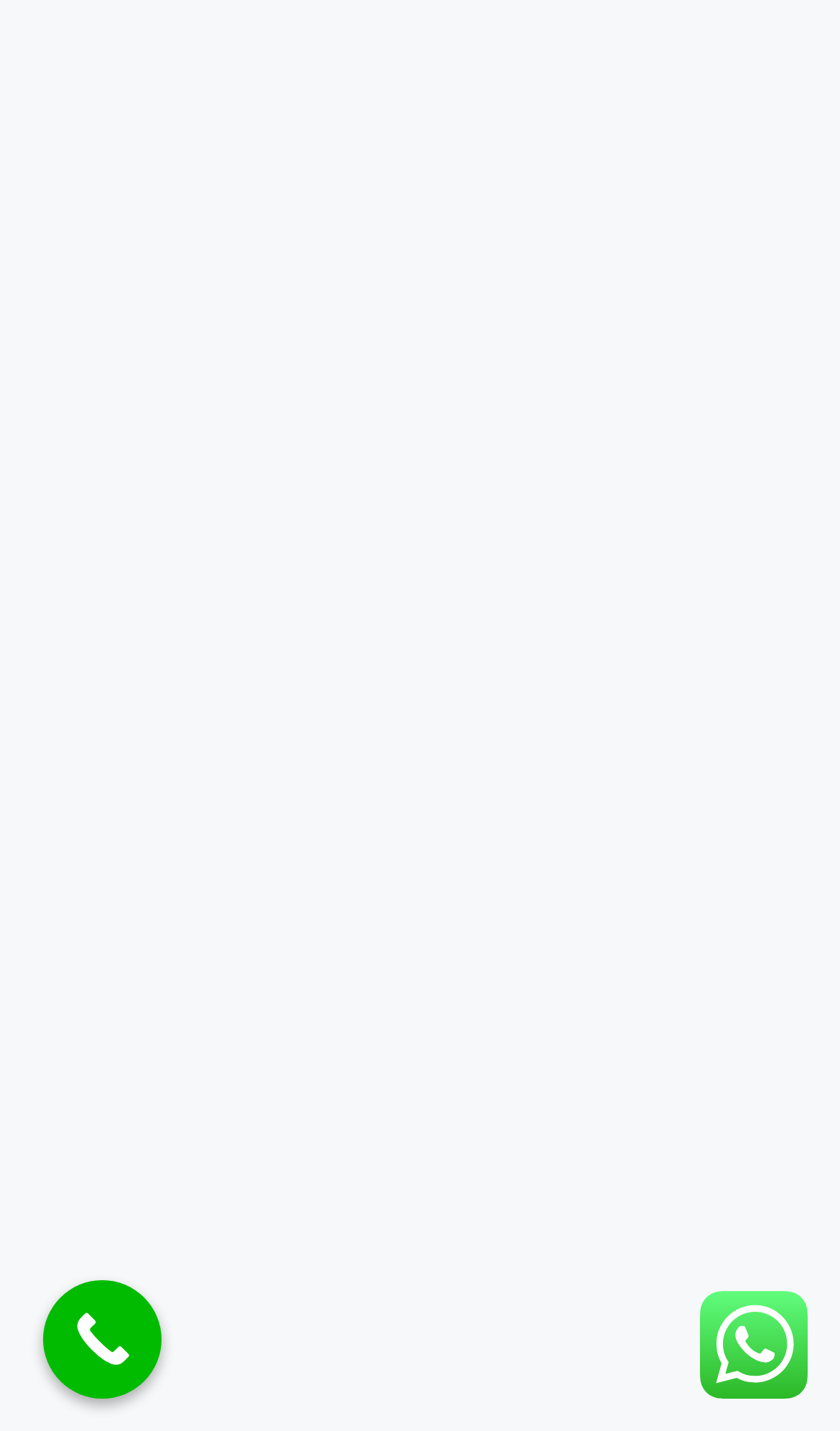Please find the bounding box coordinates in the format (top-left x, top-left y, bottom-right x, bottom-right y) for the given element description. Ensure the coordinates are floating point numbers between 0 and 1. Description: presentations

None